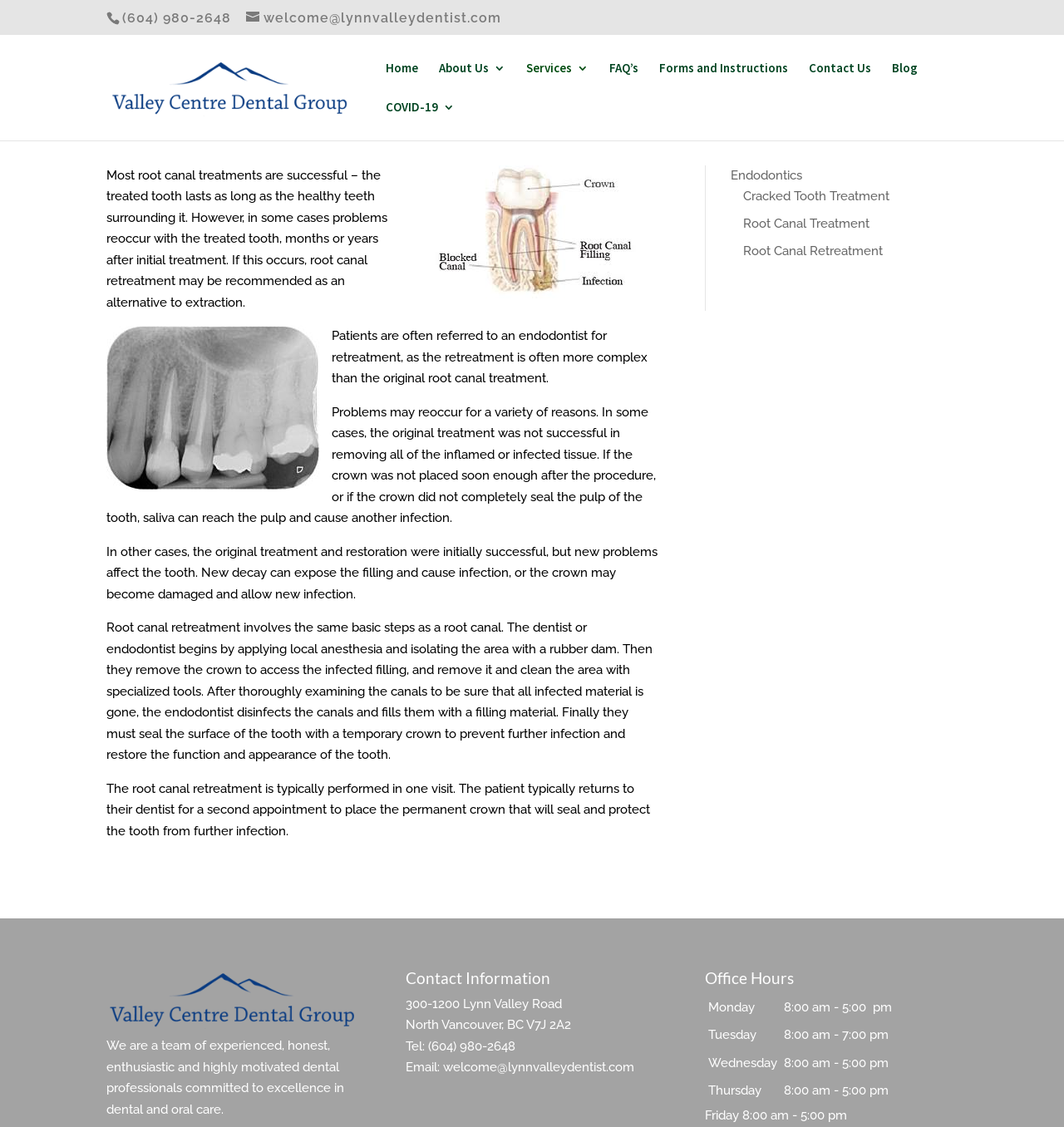Please identify the bounding box coordinates of where to click in order to follow the instruction: "contact the dentist via email".

[0.416, 0.94, 0.596, 0.954]